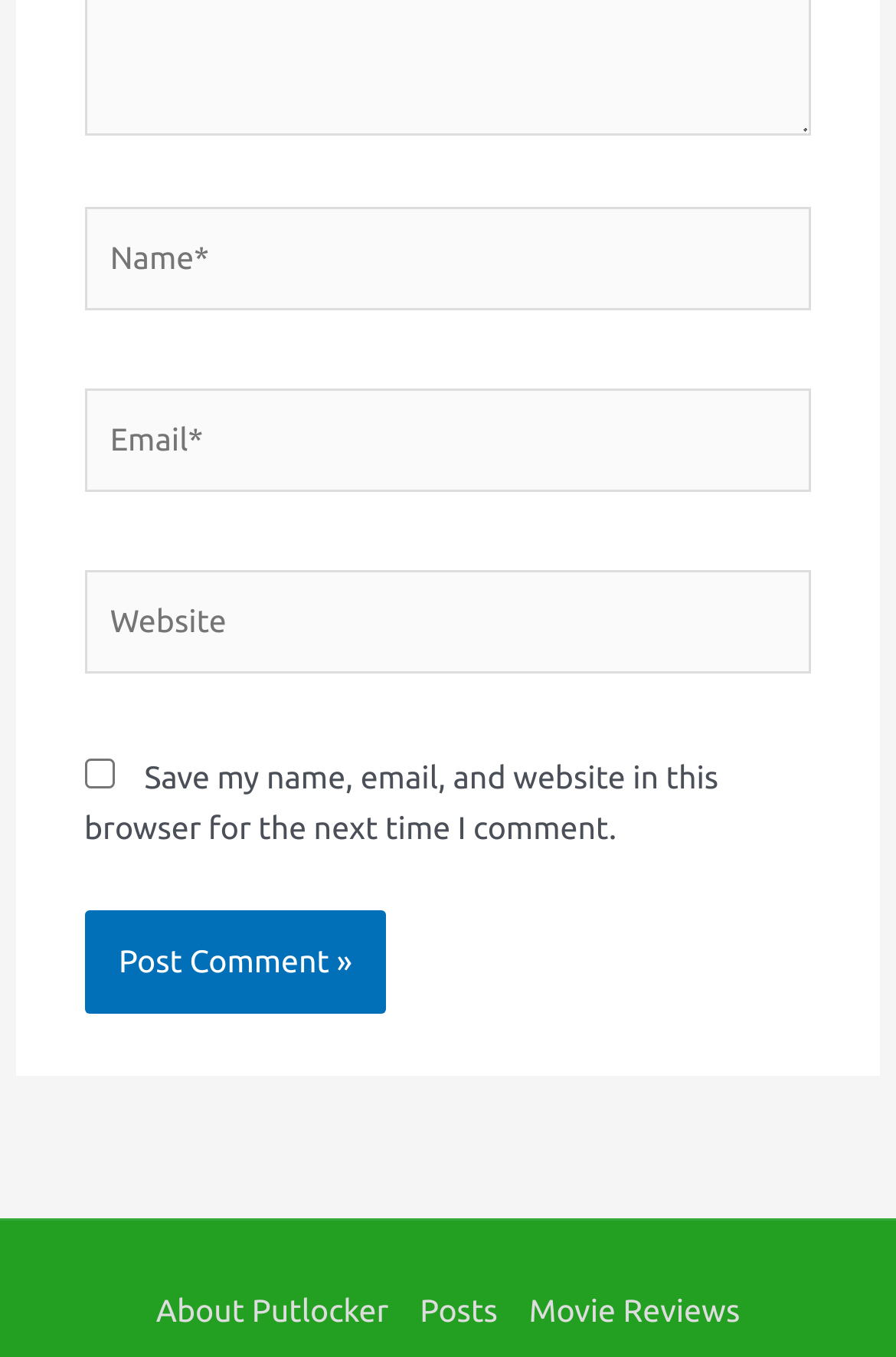What is the optional field in the comment form? Please answer the question using a single word or phrase based on the image.

Website